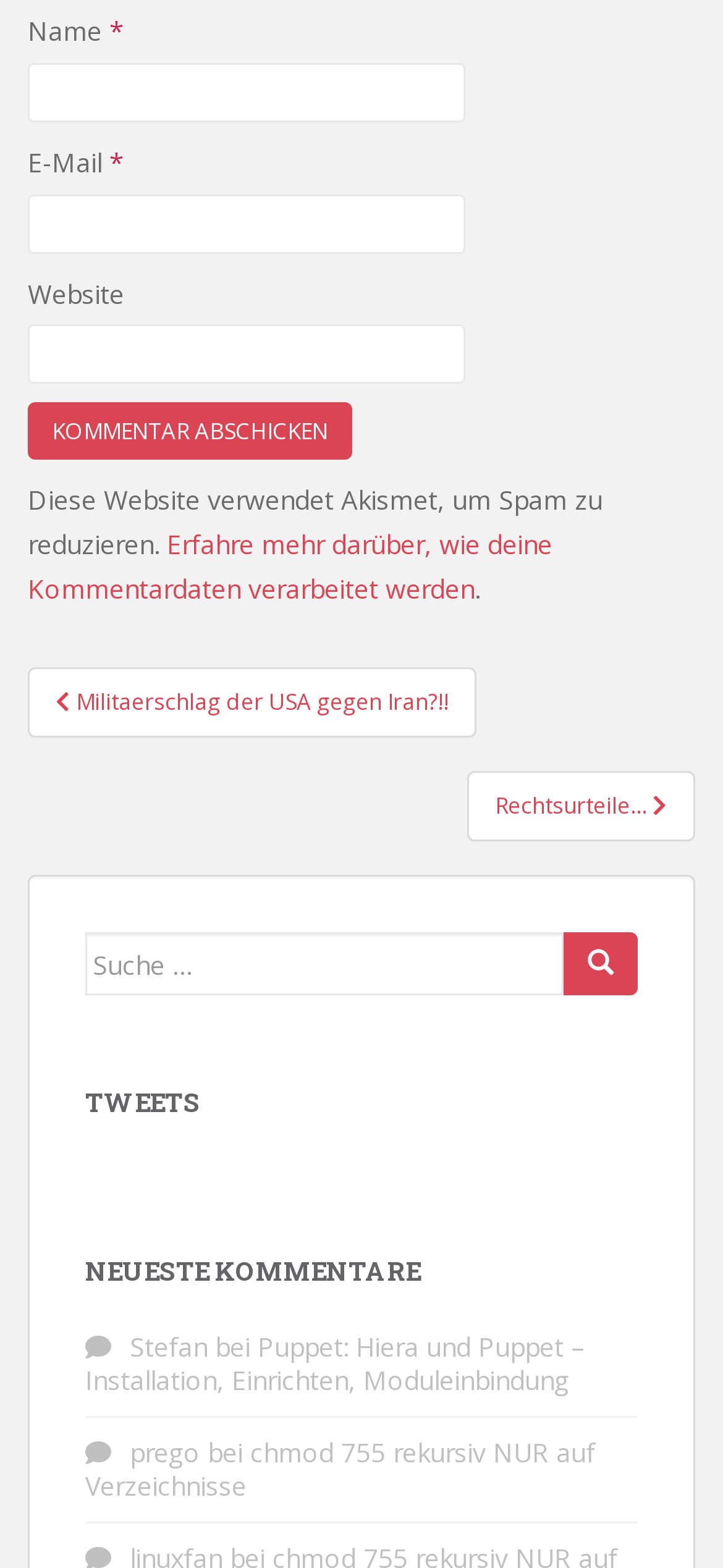Please give the bounding box coordinates of the area that should be clicked to fulfill the following instruction: "Navigate to Home". The coordinates should be in the format of four float numbers from 0 to 1, i.e., [left, top, right, bottom].

None